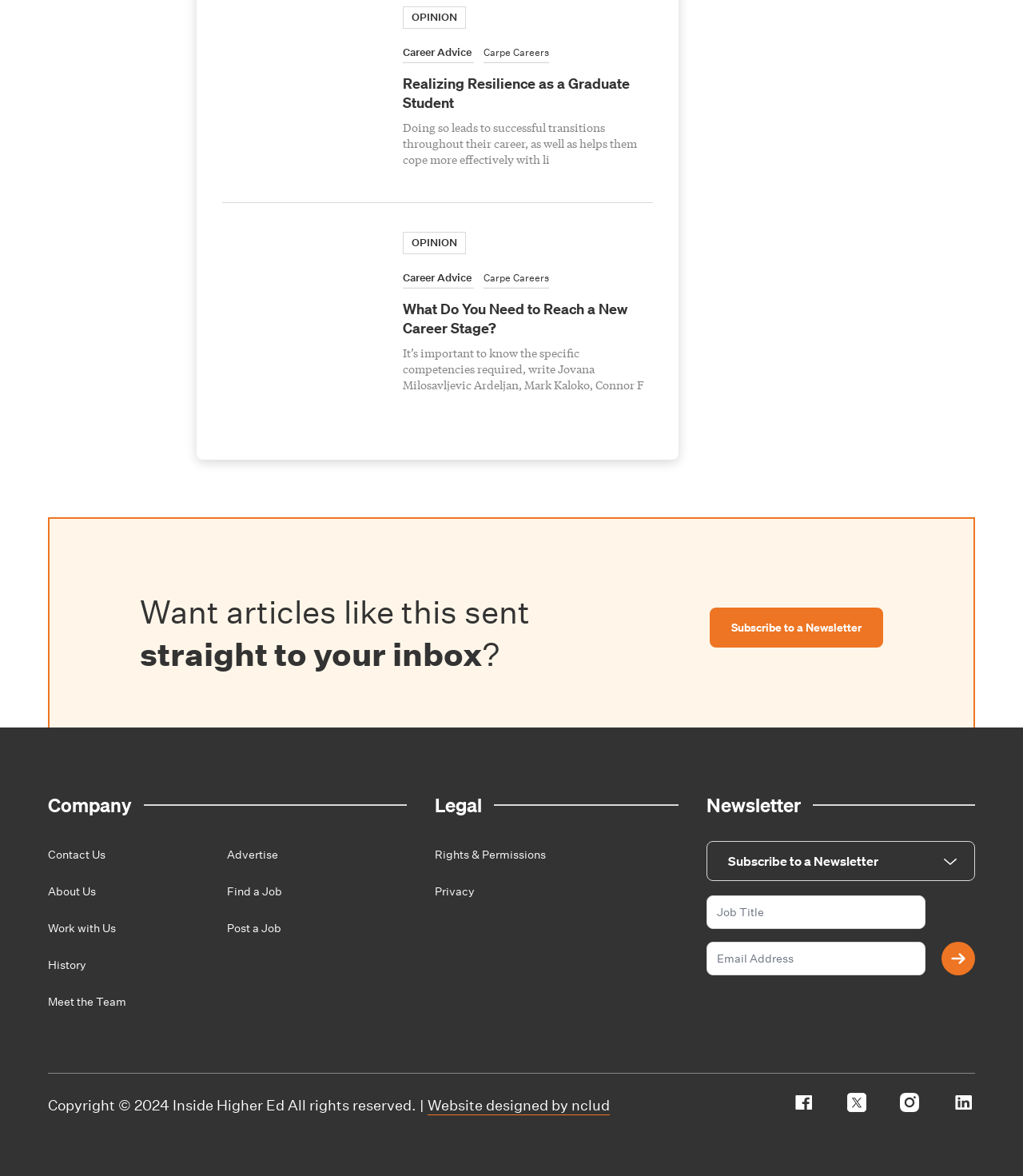Provide the bounding box coordinates of the section that needs to be clicked to accomplish the following instruction: "Enter email address to subscribe."

[0.69, 0.801, 0.905, 0.829]